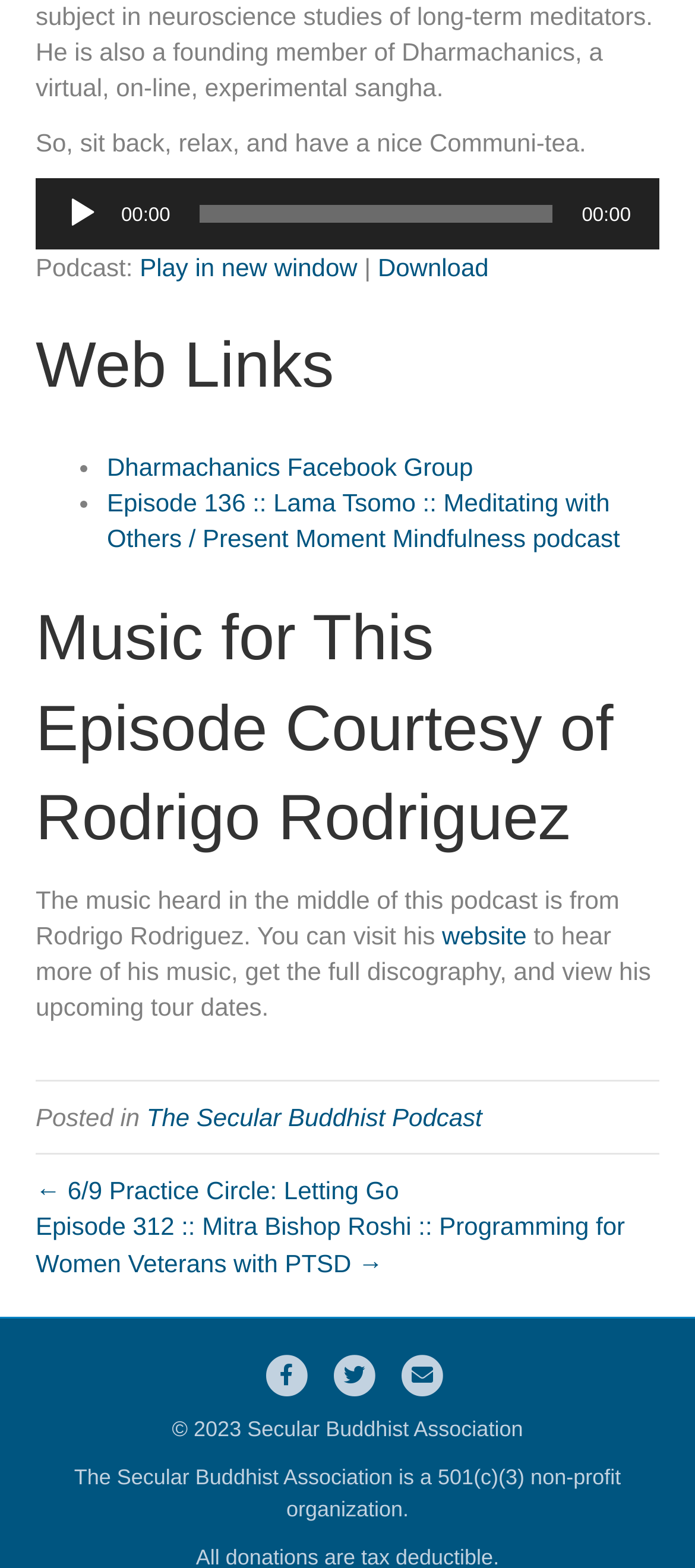What is the title of the podcast?
From the image, respond using a single word or phrase.

The Secular Buddhist Podcast